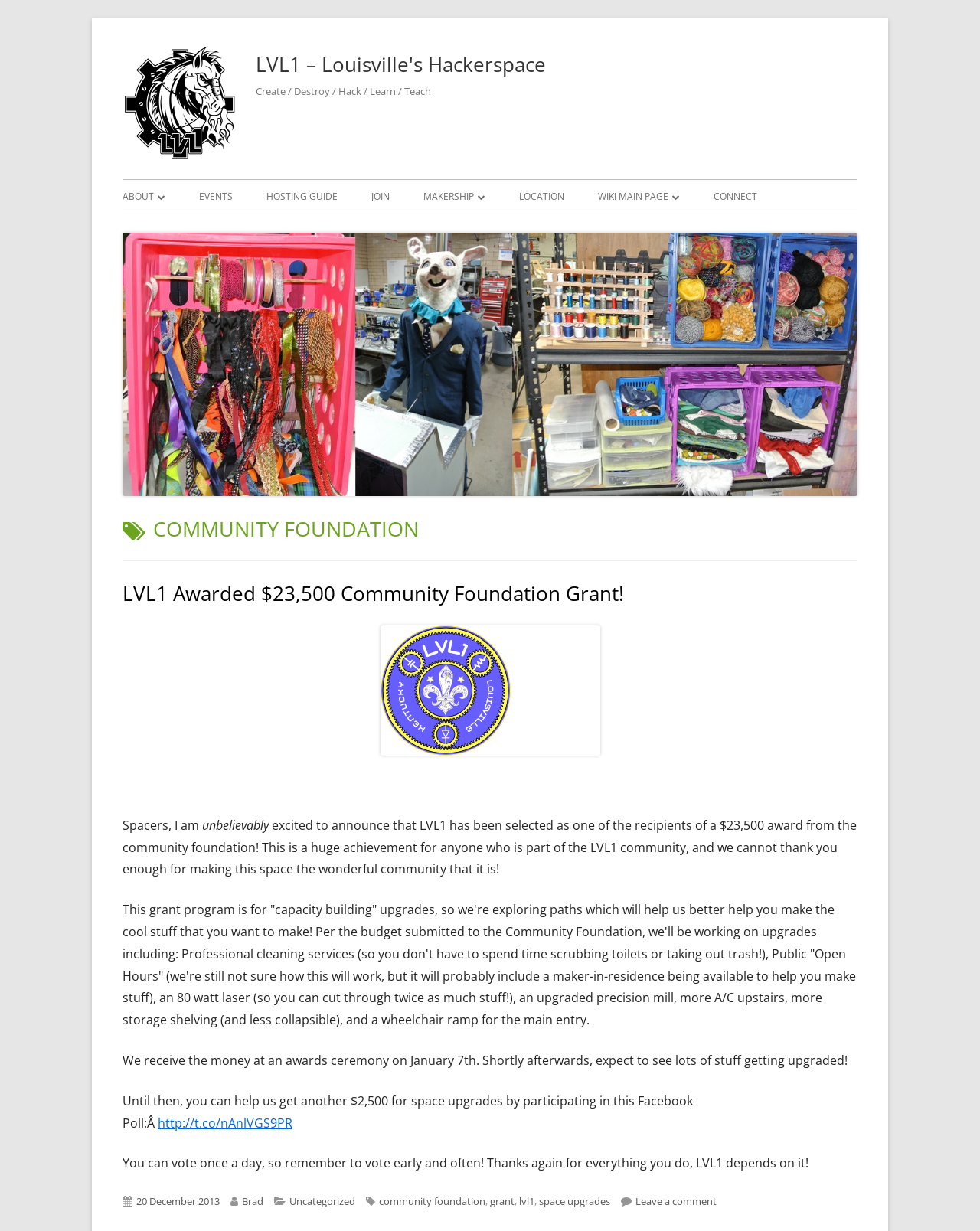Based on the element description: "About LVL1", identify the bounding box coordinates for this UI element. The coordinates must be four float numbers between 0 and 1, listed as [left, top, right, bottom].

[0.125, 0.174, 0.304, 0.199]